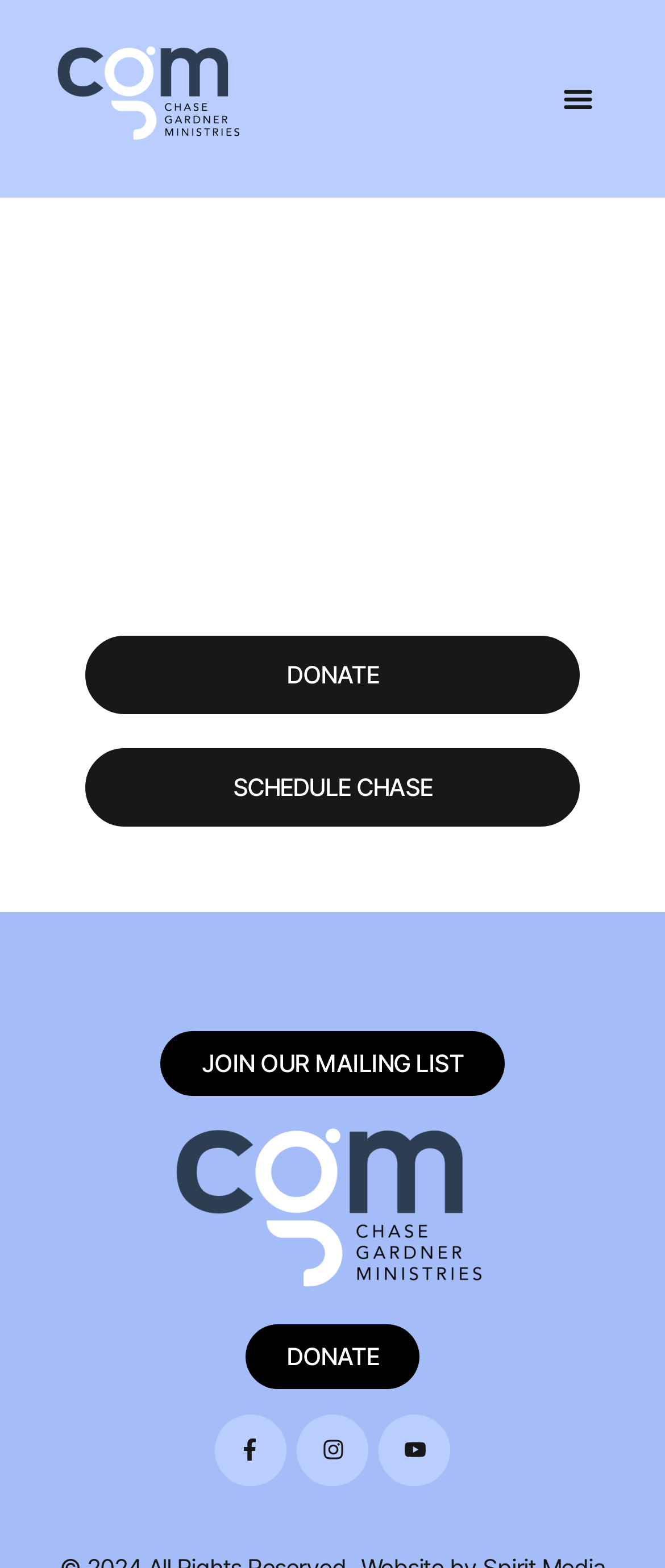Can you specify the bounding box coordinates of the area that needs to be clicked to fulfill the following instruction: "Join Chase Gardner's mailing list"?

[0.242, 0.658, 0.758, 0.699]